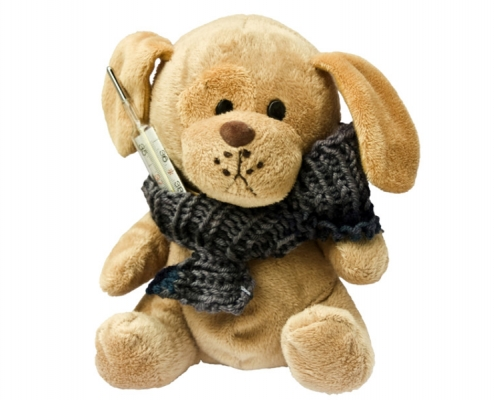Describe all the elements visible in the image meticulously.

The image features a plush toy resembling an adorable dog, dressed in a cozy, knitted scarf. This whimsical character appears to be unwell, as it holds a thermometer in its mouth, suggesting it may have a fever or is feeling under the weather. The soft, warm tones of the toy's fur and the intricate detailing of the scarf add to its charm, making it a comforting presence. This depiction could evoke feelings of empathy and warmth, often associated with caring for someone who is sick, particularly in a child-friendly context. The overall portrayal balances a sense of playfulness with a subtle message about health and care.